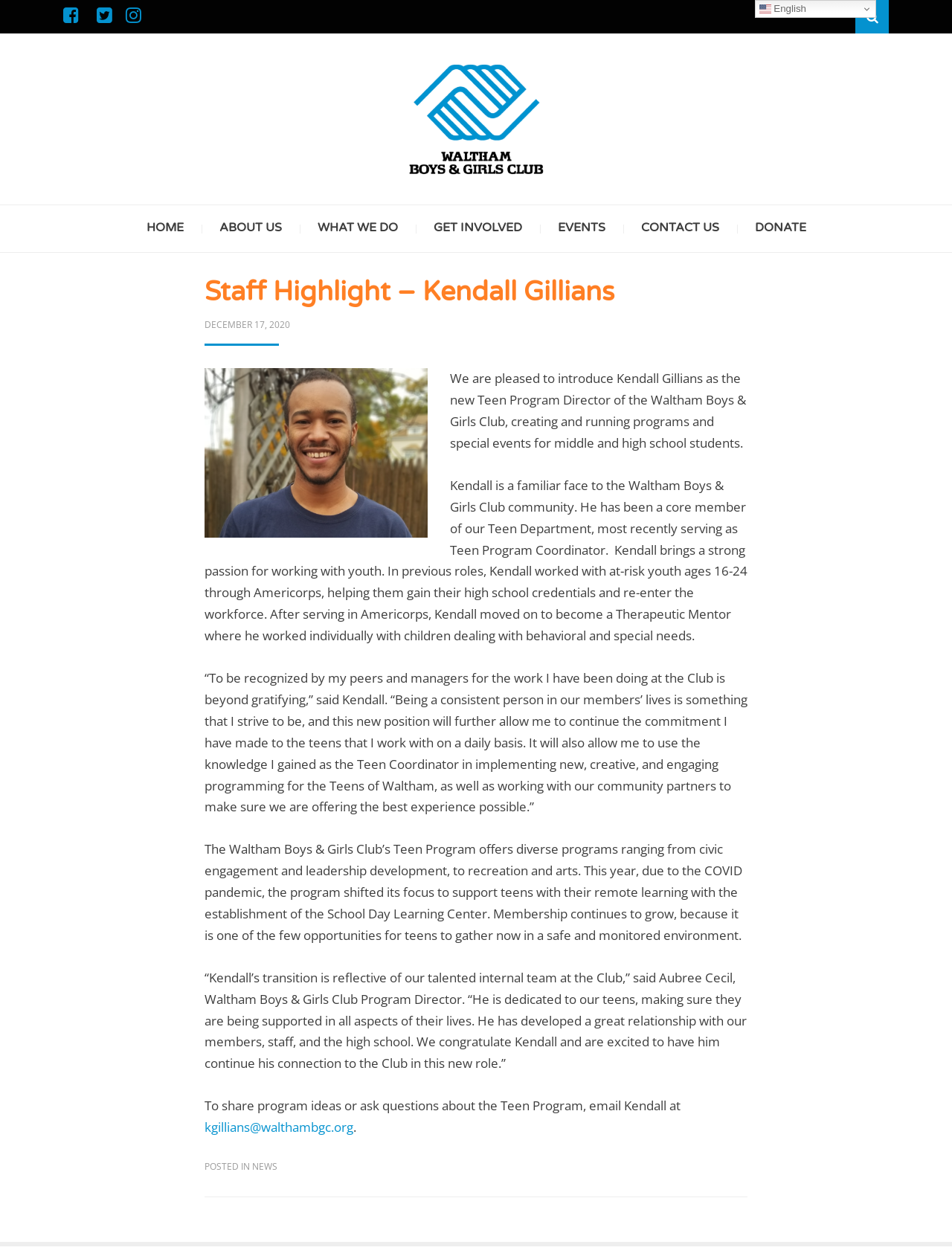What is the email address to share program ideas or ask questions about the Teen Program?
With the help of the image, please provide a detailed response to the question.

The answer can be found in the article section of the webpage, where it is stated 'To share program ideas or ask questions about the Teen Program, email Kendall at kgillians@walthambgc.org...'.